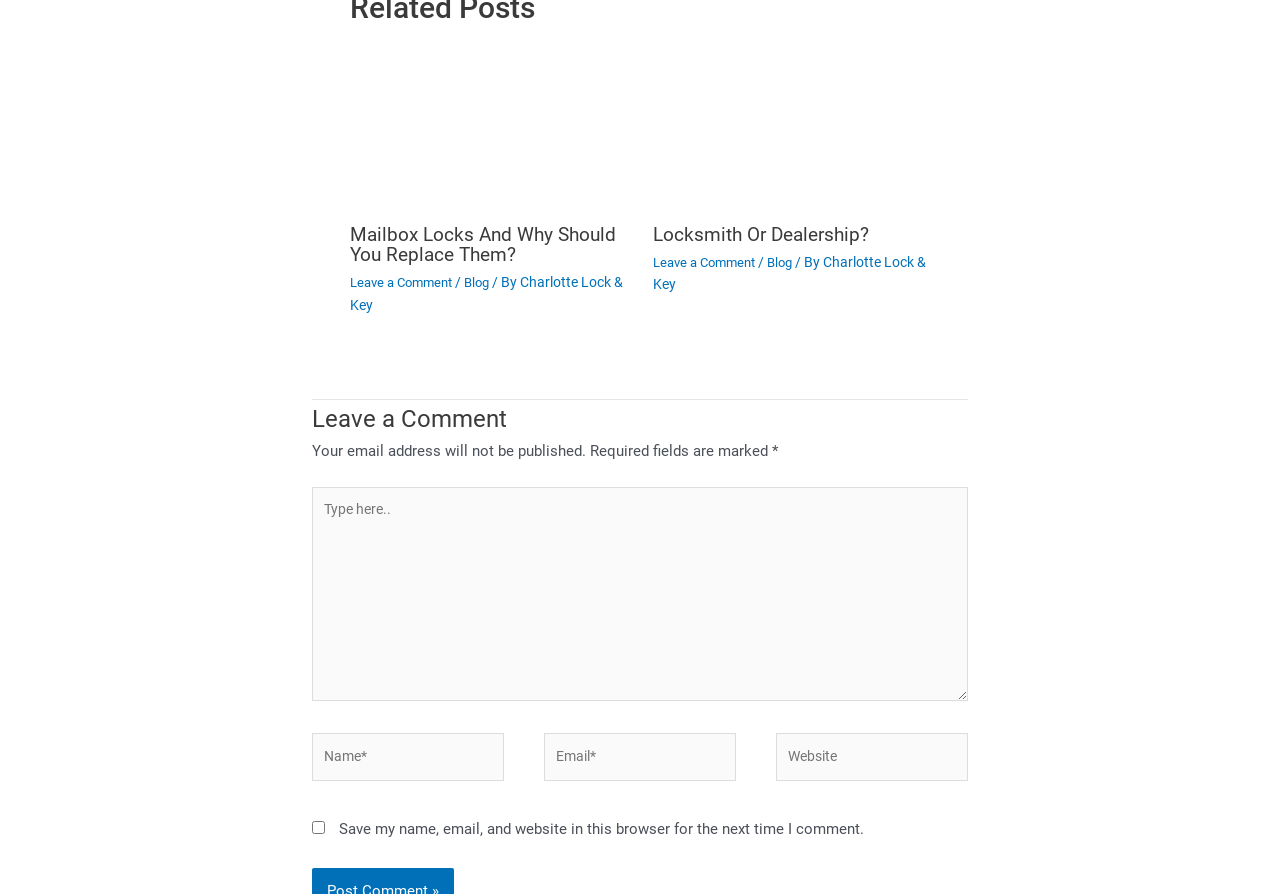Kindly determine the bounding box coordinates of the area that needs to be clicked to fulfill this instruction: "Type in the comment box".

[0.244, 0.544, 0.756, 0.793]